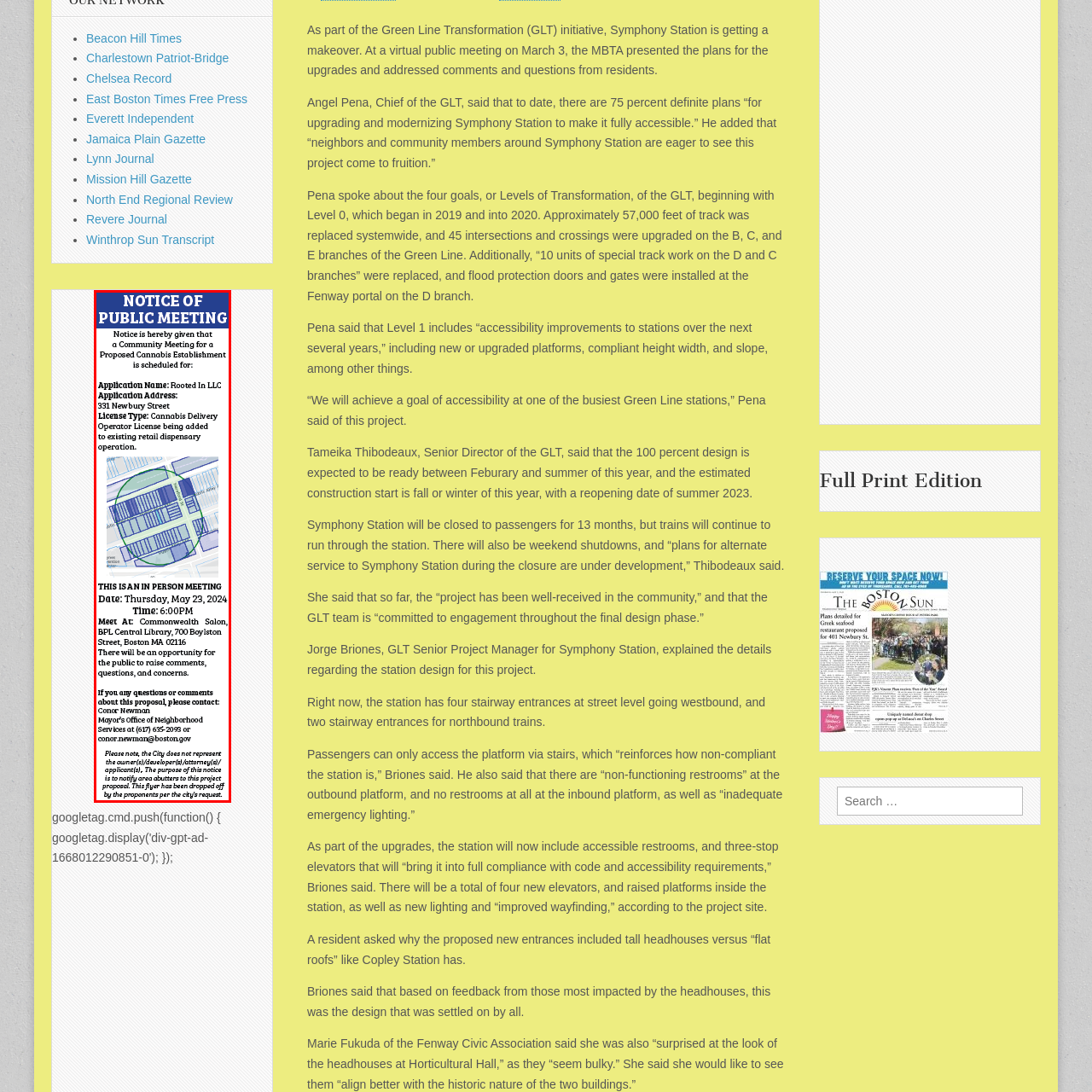Inspect the image surrounded by the red outline and respond to the question with a brief word or phrase:
What type of license is being applied for?

Cannabis Delivery Operator License